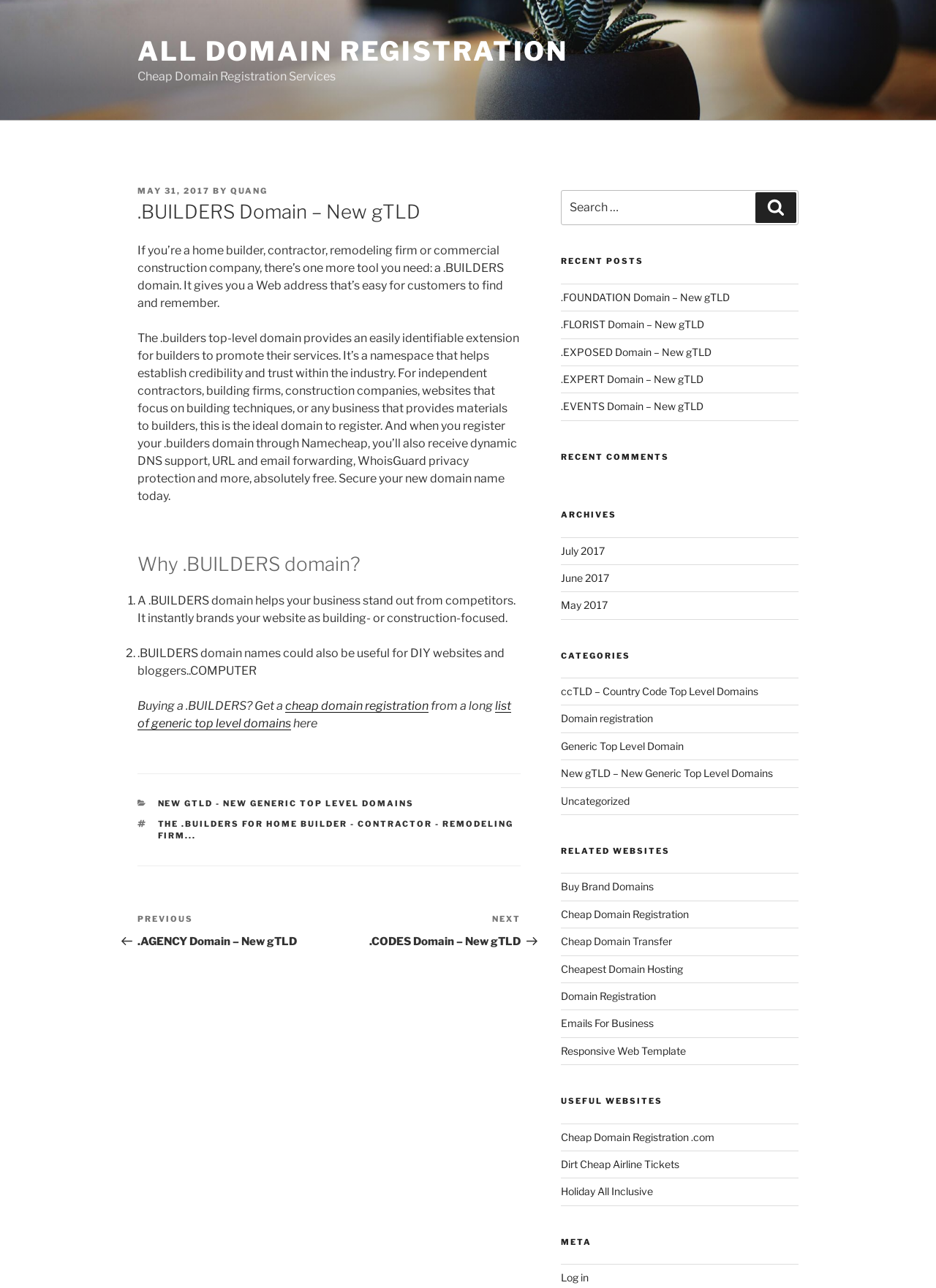Locate the bounding box coordinates of the area where you should click to accomplish the instruction: "Search for a domain".

[0.599, 0.148, 0.853, 0.175]